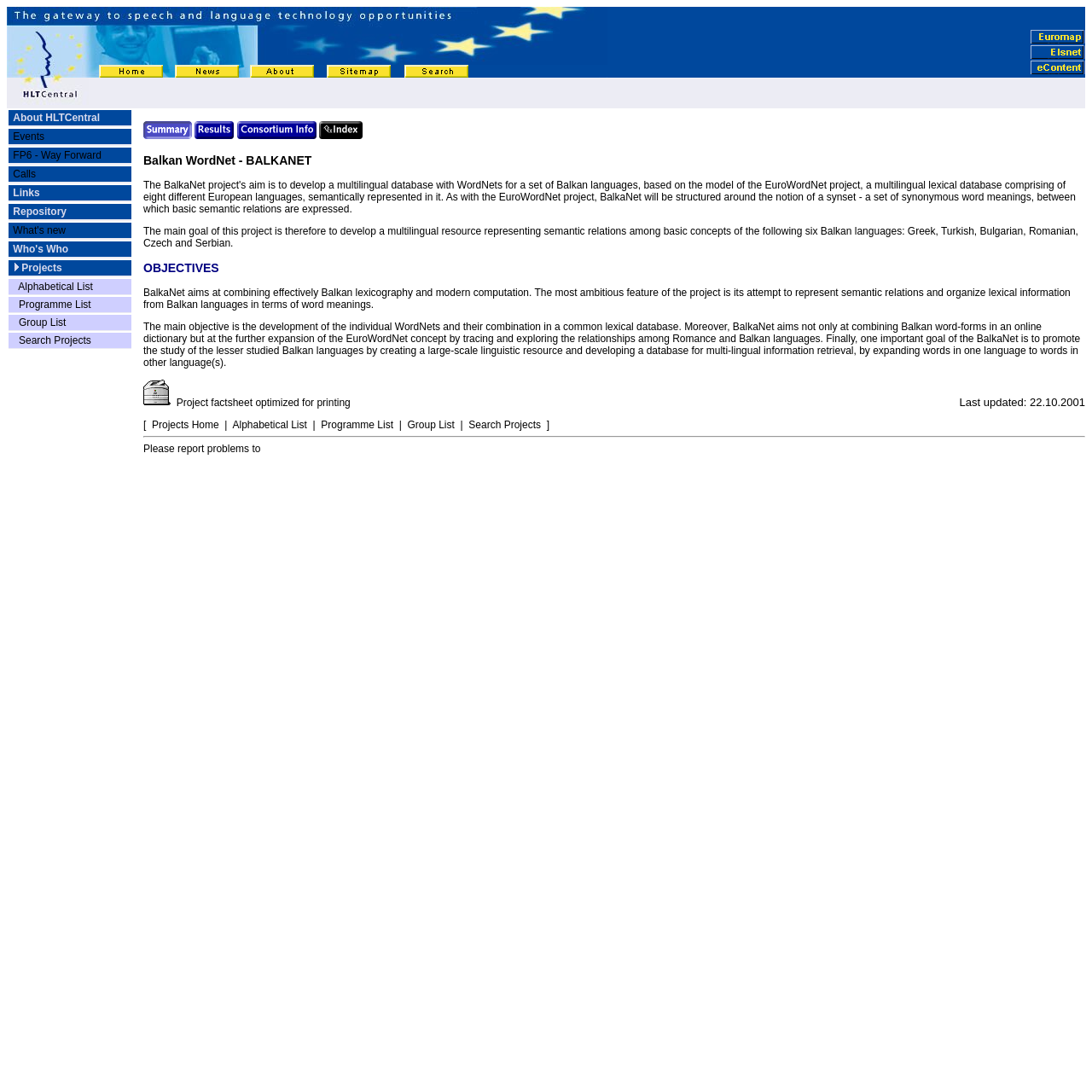Identify the bounding box coordinates of the section that should be clicked to achieve the task described: "click the '> Projects' link".

[0.012, 0.24, 0.057, 0.251]